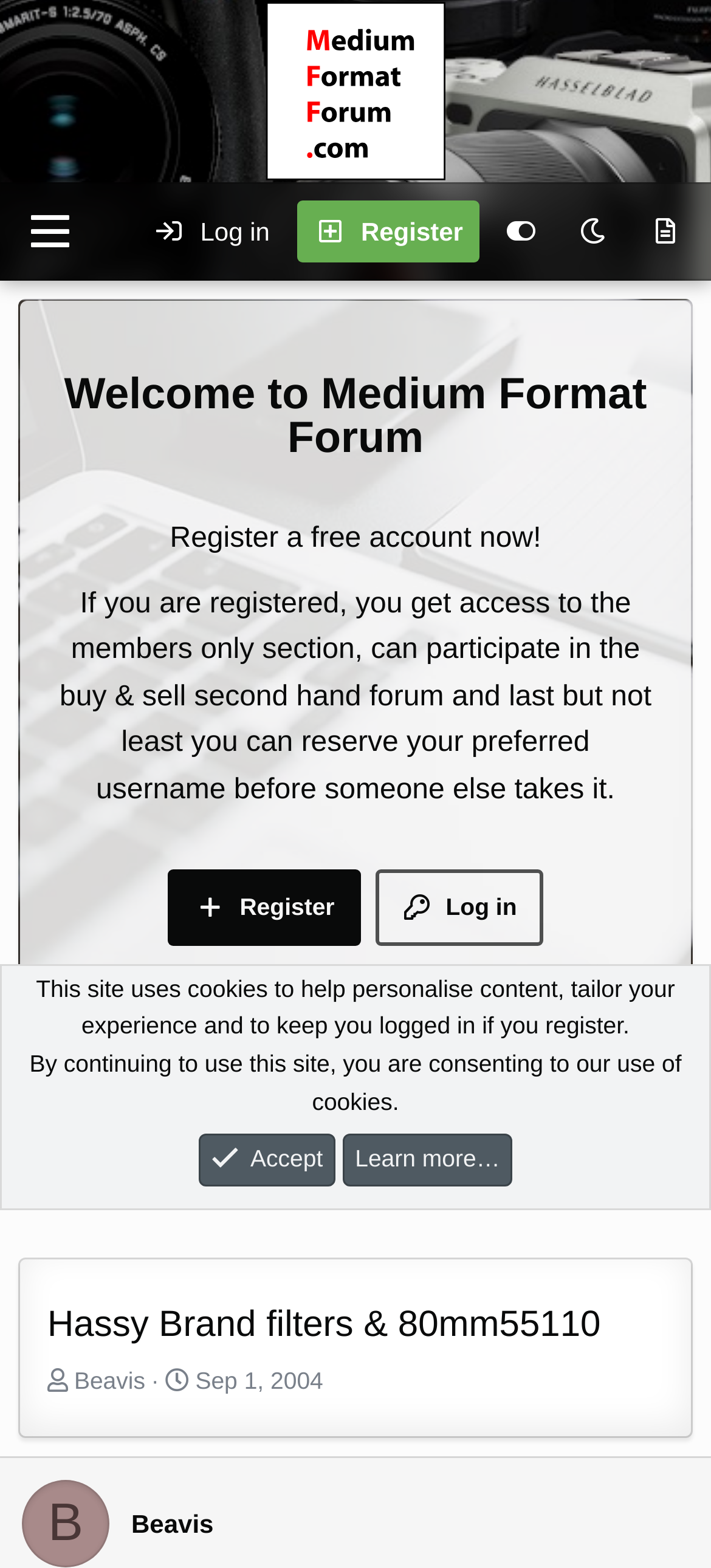Could you locate the bounding box coordinates for the section that should be clicked to accomplish this task: "Click on the 'Medium Format Forum' link".

[0.321, 0.0, 0.679, 0.116]